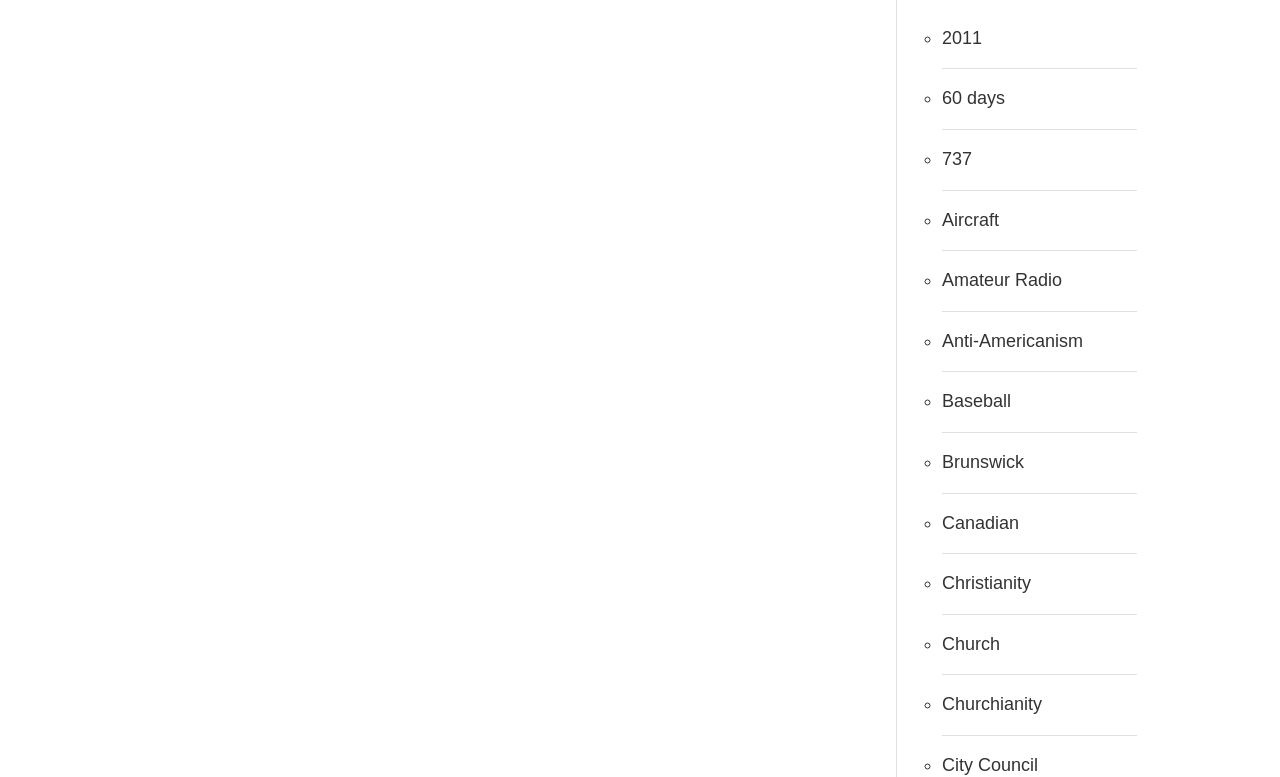What is the last list item?
Please provide a detailed and thorough answer to the question.

I looked at the last list marker ('◦') and its corresponding link, which has the text 'City Council', making it the last list item.